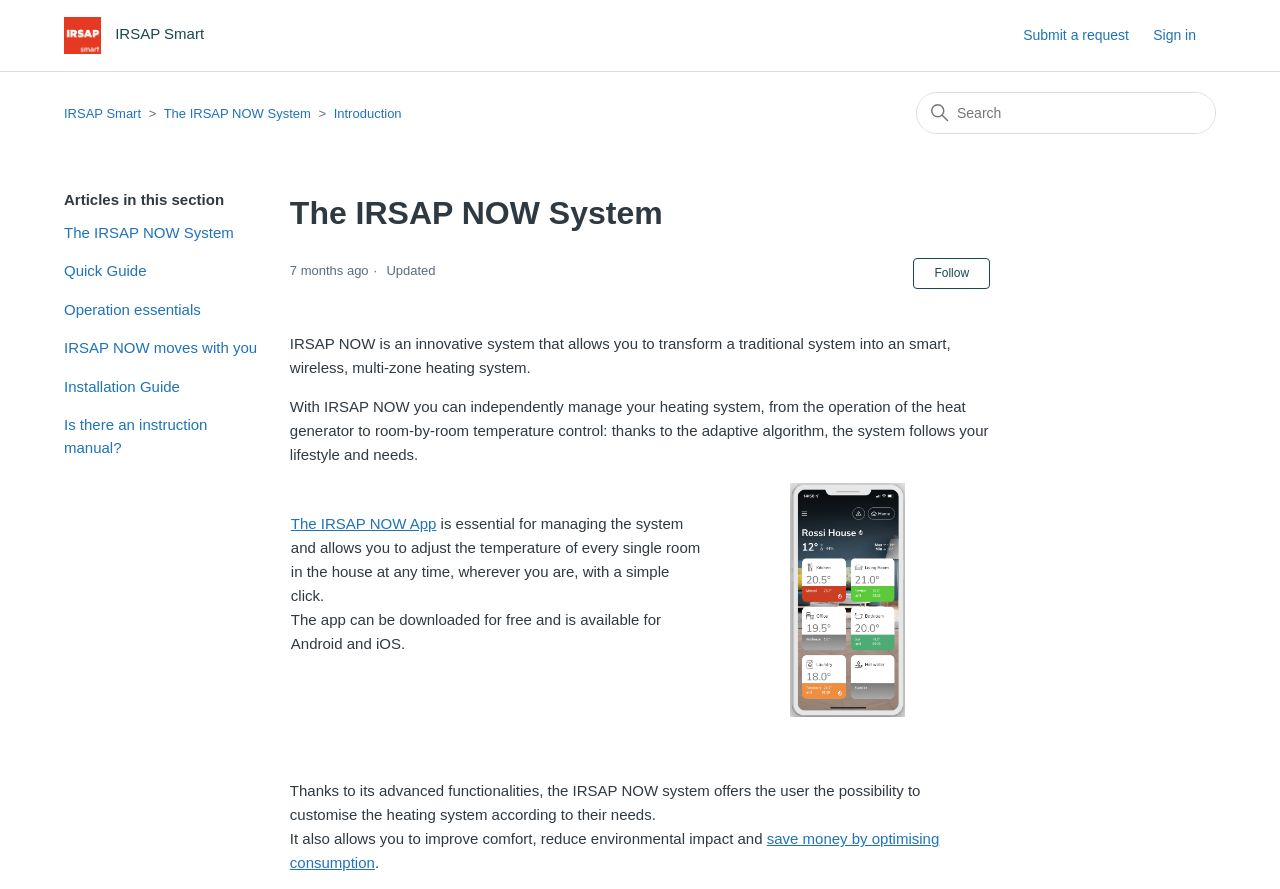How many links are there in the sidebar?
Identify the answer in the screenshot and reply with a single word or phrase.

6